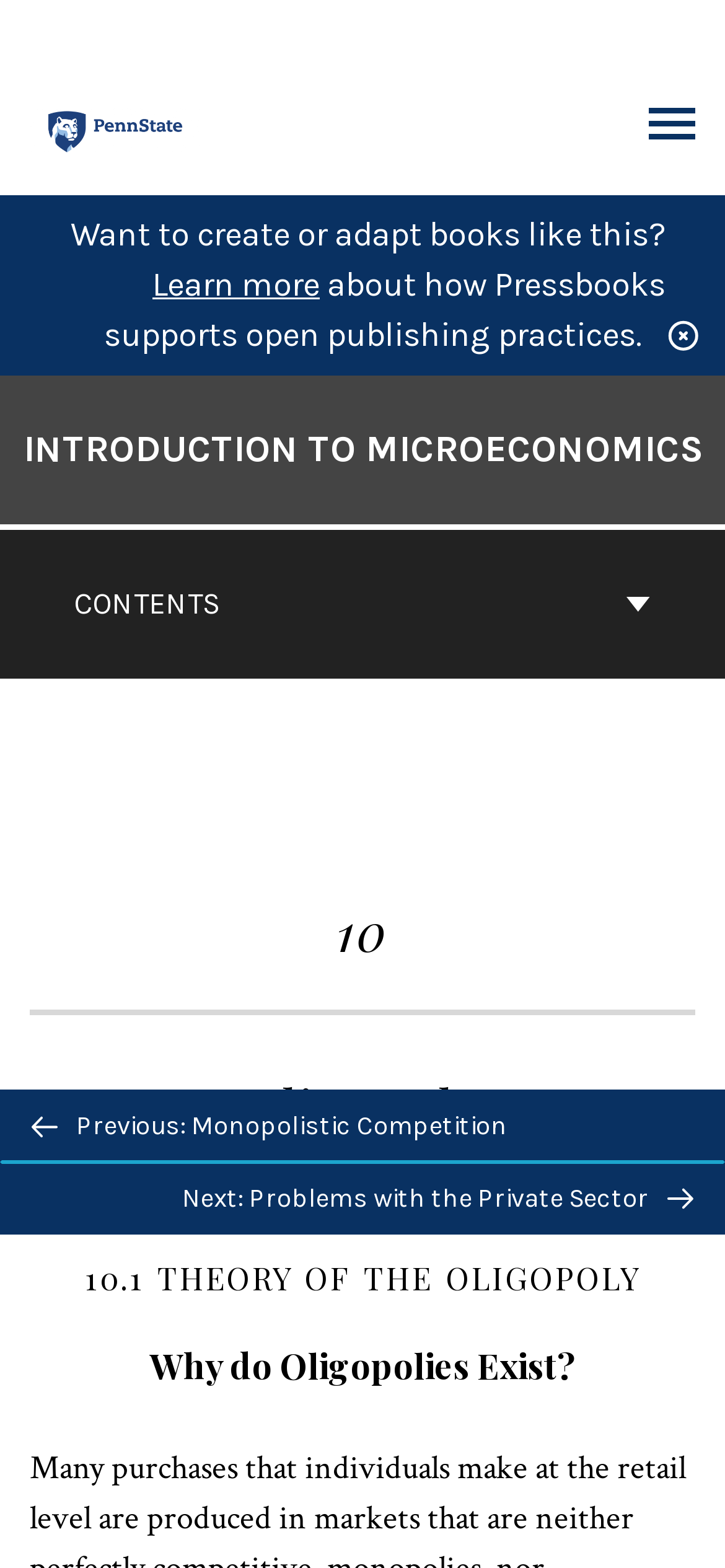How many navigation sections are there?
Answer the question with as much detail as you can, using the image as a reference.

There are three navigation sections: 'Book Contents Navigation', 'Previous/next navigation', and the 'BACK TO TOP' button.